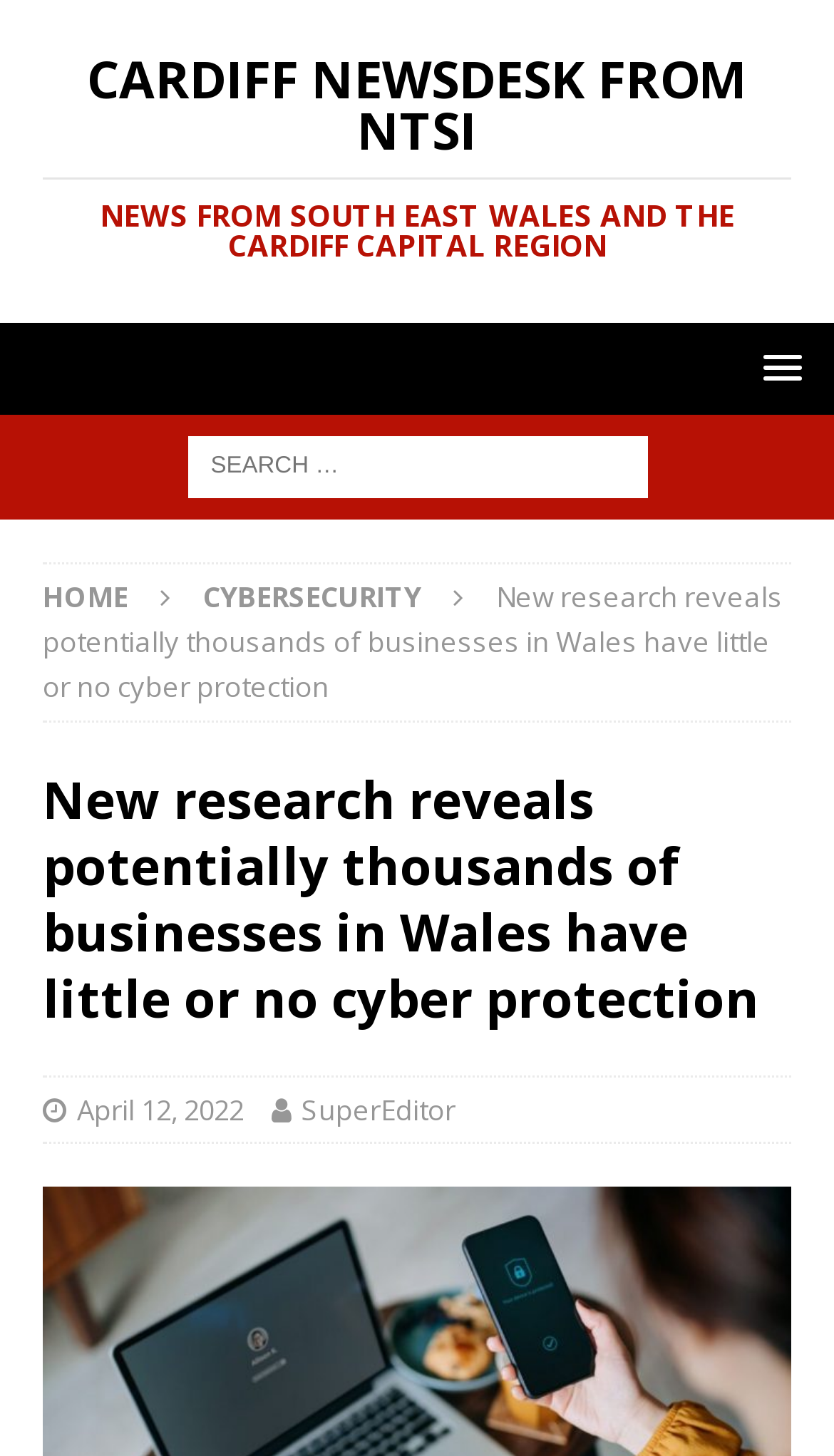What is the region focused on in the news?
Please provide a single word or phrase in response based on the screenshot.

South East Wales and Cardiff